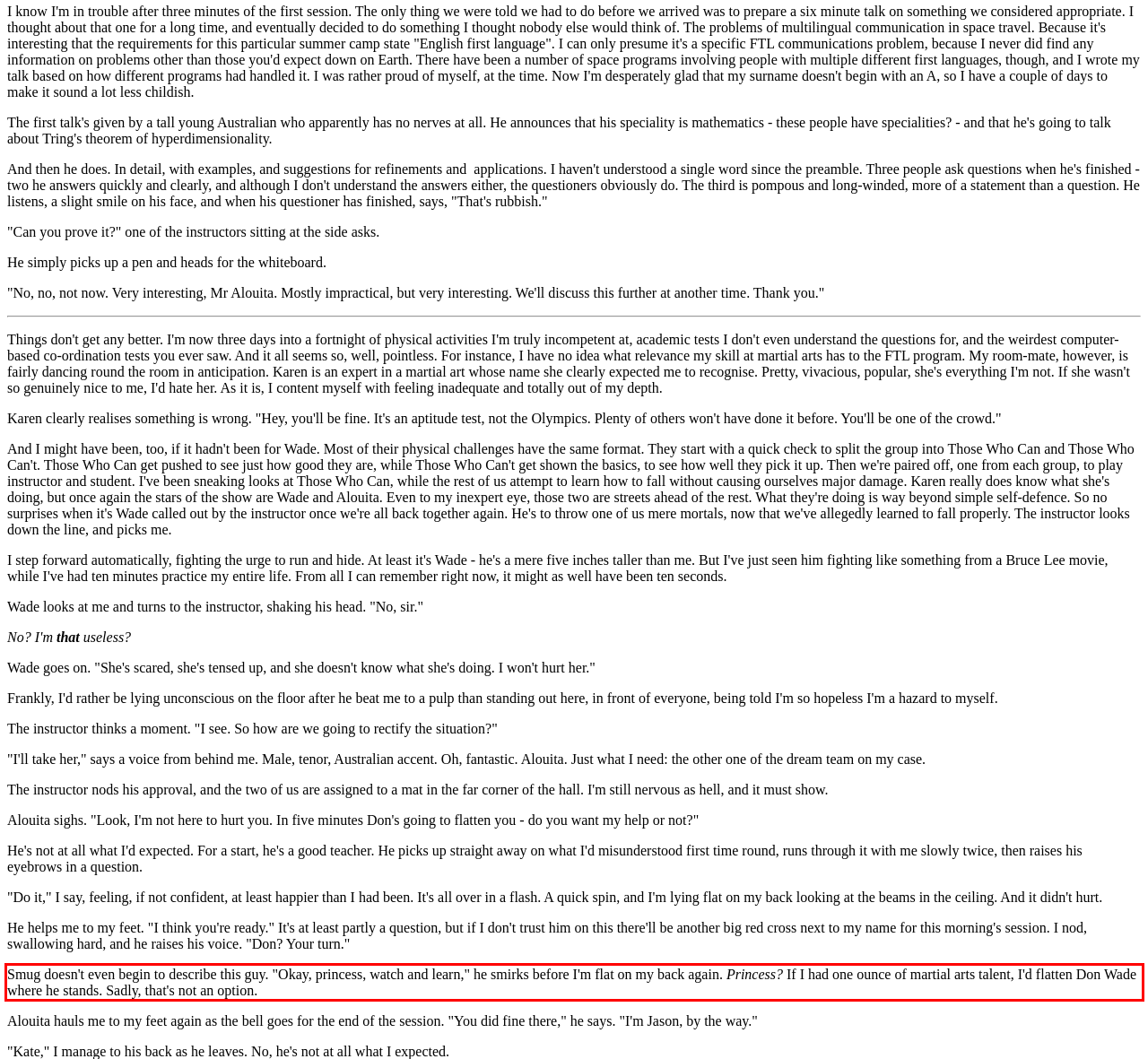Examine the webpage screenshot and use OCR to recognize and output the text within the red bounding box.

Smug doesn't even begin to describe this guy. "Okay, princess, watch and learn," he smirks before I'm flat on my back again. Princess? If I had one ounce of martial arts talent, I'd flatten Don Wade where he stands. Sadly, that's not an option.